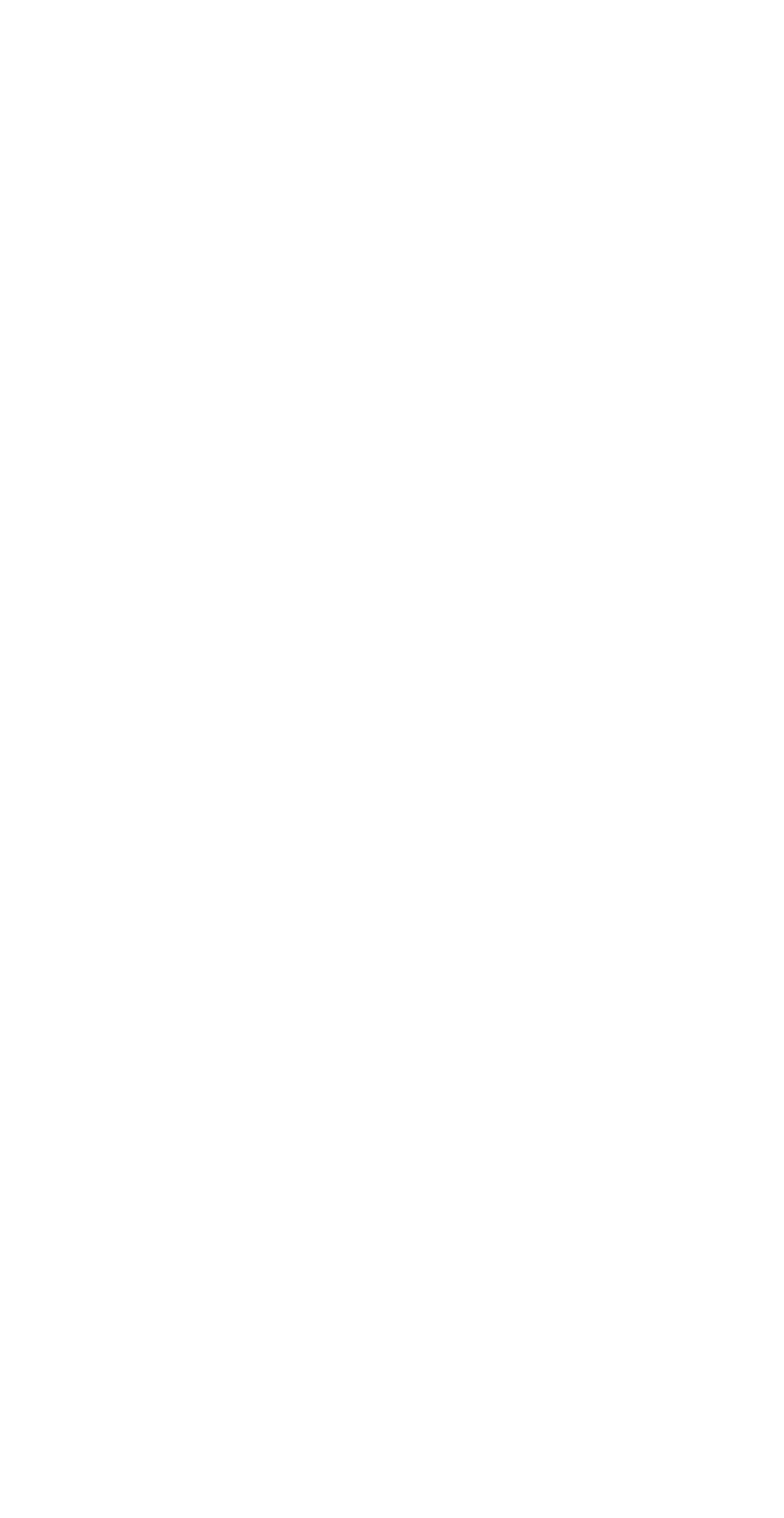Identify the bounding box coordinates for the element you need to click to achieve the following task: "Click on the 'armstrong economics' tag". Provide the bounding box coordinates as four float numbers between 0 and 1, in the form [left, top, right, bottom].

[0.04, 0.203, 0.407, 0.228]